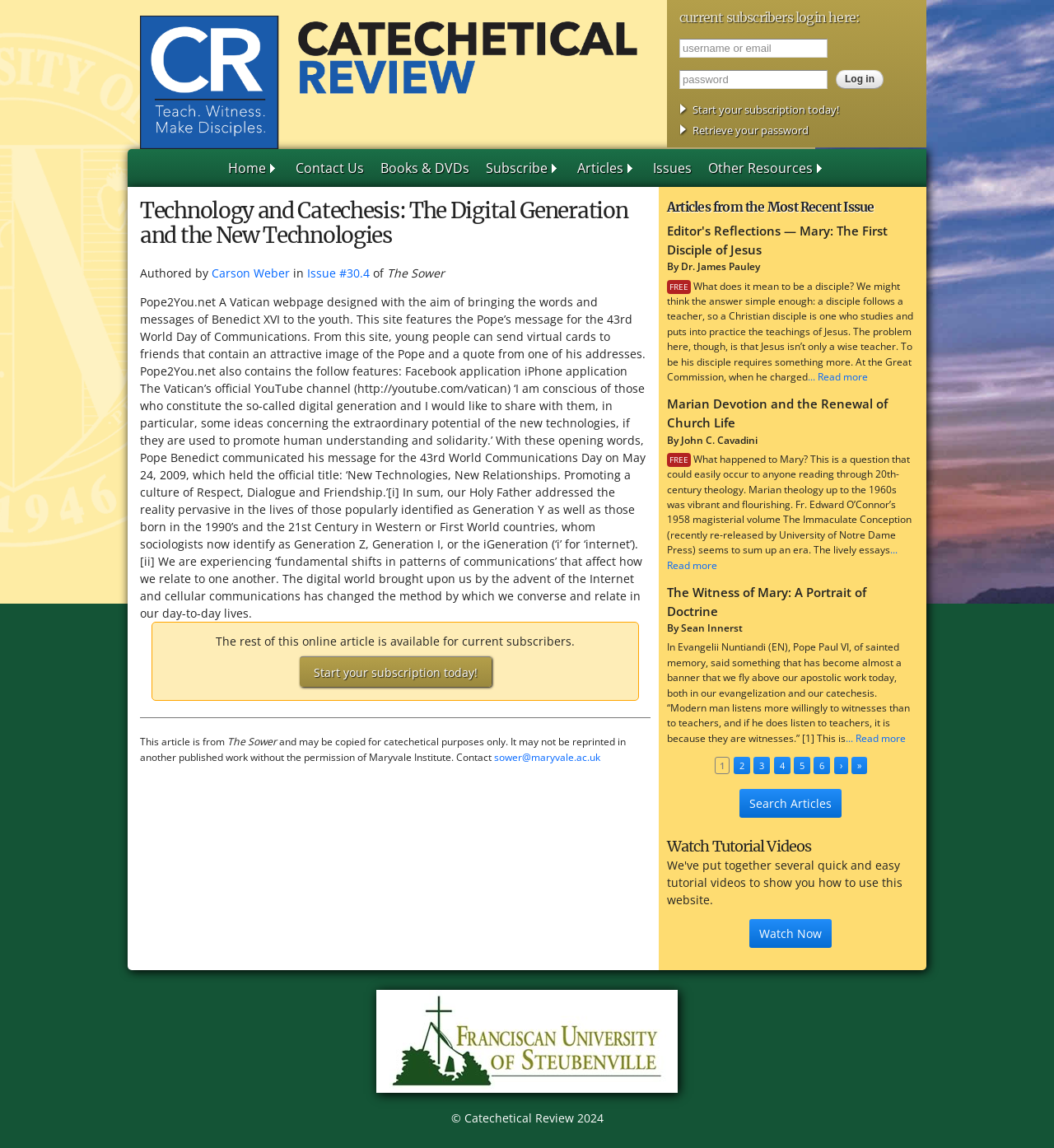Refer to the element description Retrieve your password and identify the corresponding bounding box in the screenshot. Format the coordinates as (top-left x, top-left y, bottom-right x, bottom-right y) with values in the range of 0 to 1.

[0.645, 0.107, 0.767, 0.12]